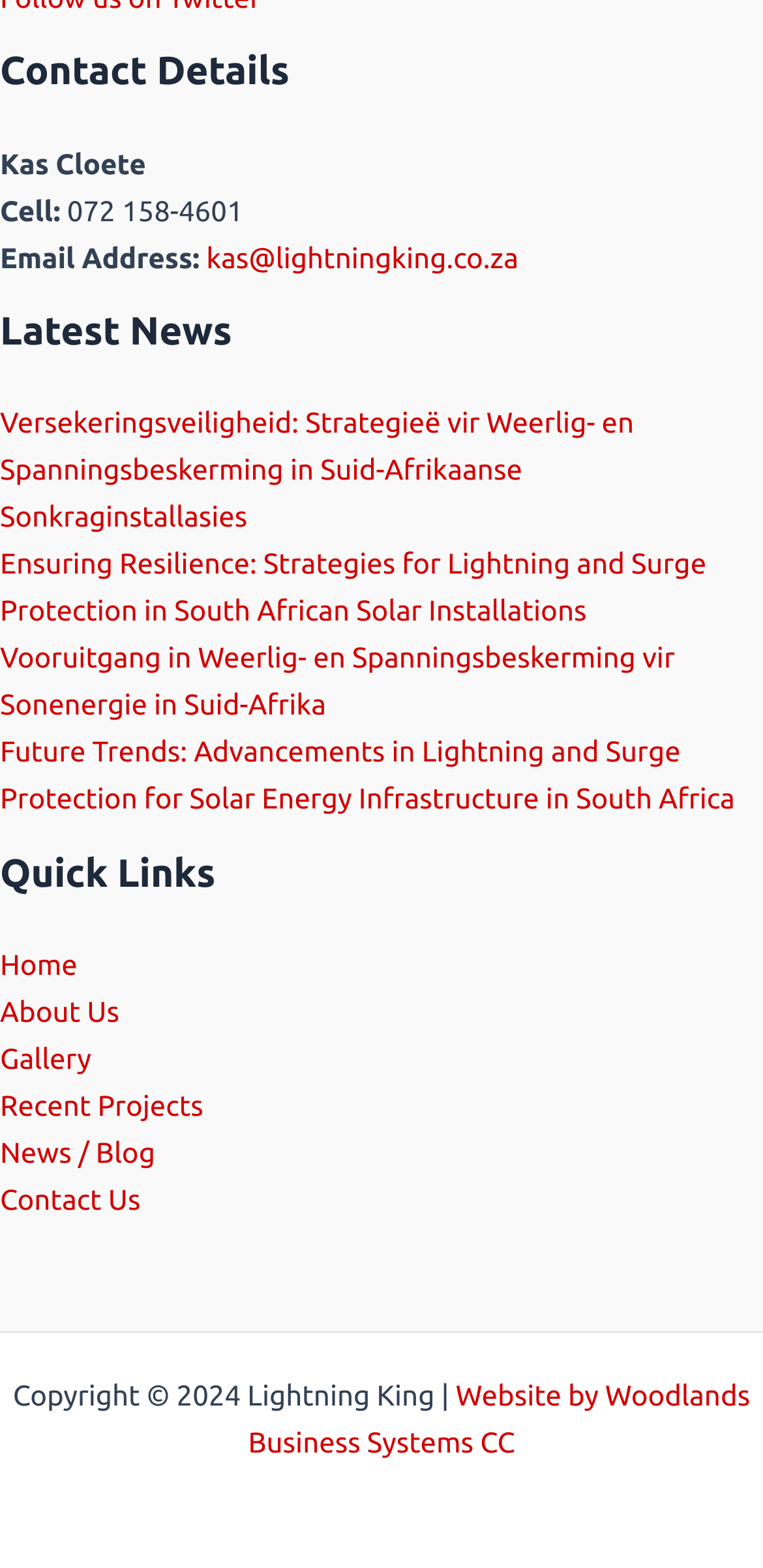Answer the question with a brief word or phrase:
What is the purpose of the 'Quick Links' section?

To provide shortcuts to important pages